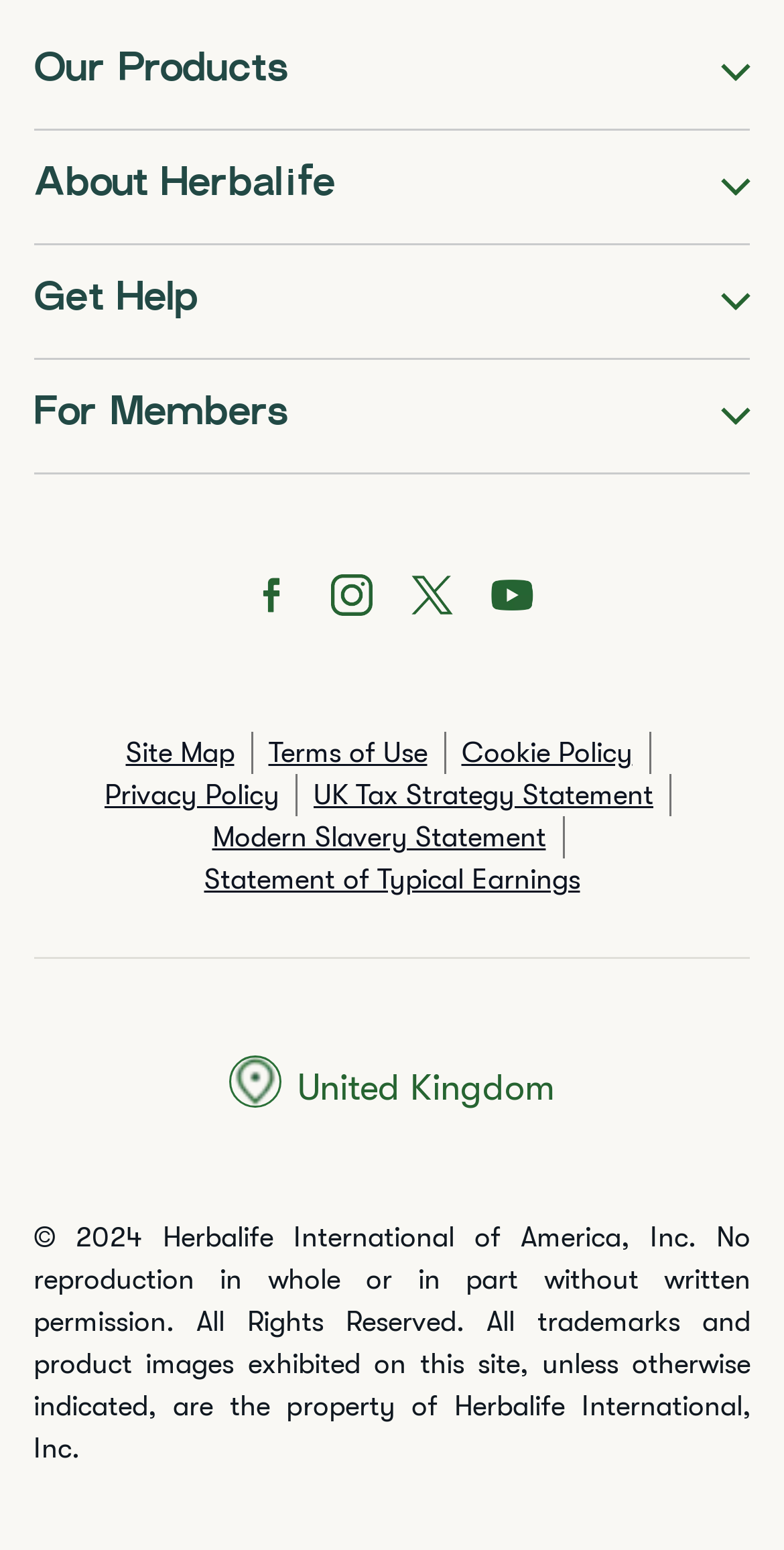What is the country associated with the icon?
Please answer the question with a single word or phrase, referencing the image.

United Kingdom